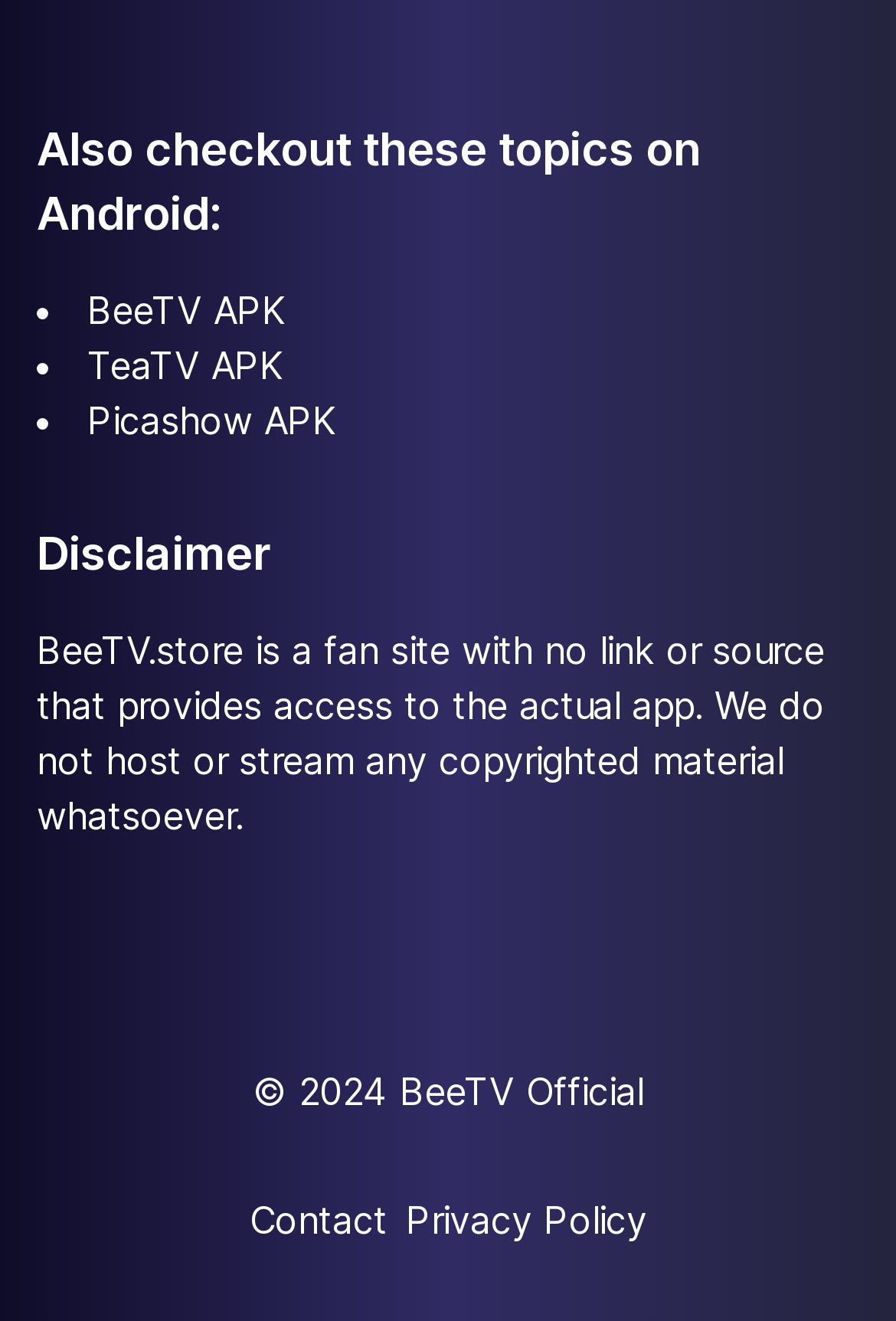Based on the element description: "BeeTV APK", identify the UI element and provide its bounding box coordinates. Use four float numbers between 0 and 1, [left, top, right, bottom].

[0.097, 0.238, 0.321, 0.272]